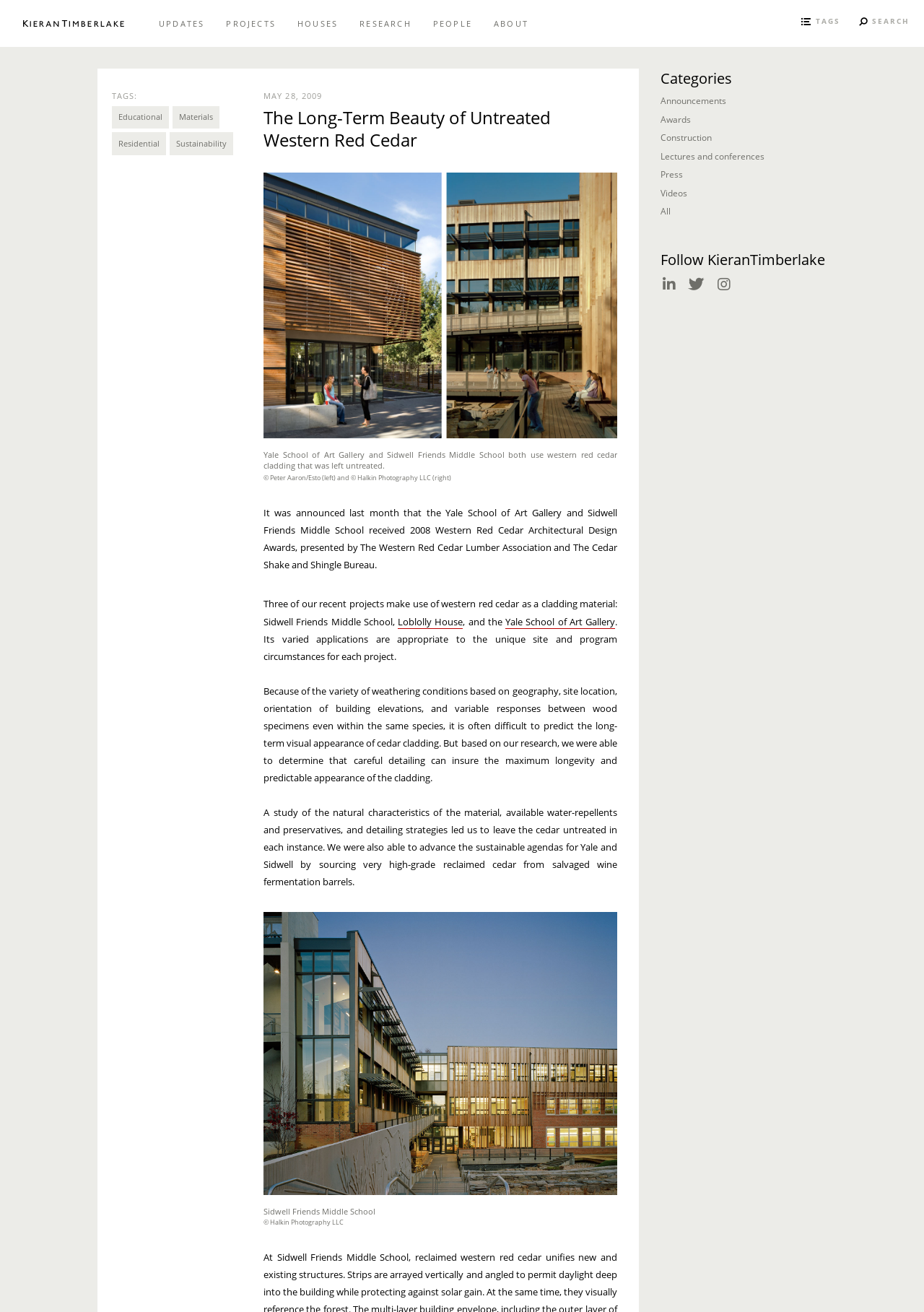Determine the bounding box coordinates of the clickable element to complete this instruction: "Click on the 'UPDATES' link". Provide the coordinates in the format of four float numbers between 0 and 1, [left, top, right, bottom].

[0.16, 0.0, 0.233, 0.036]